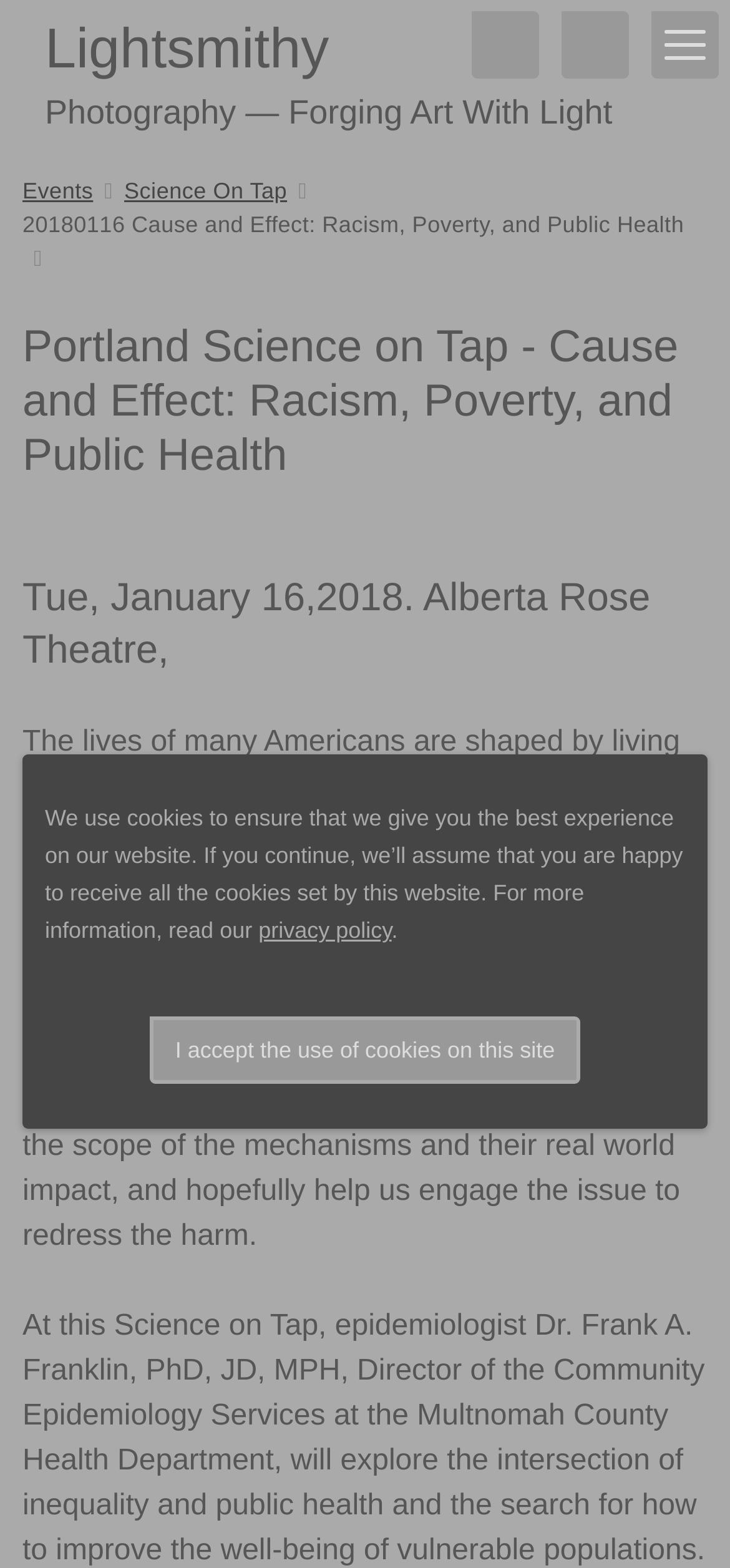From the webpage screenshot, predict the bounding box coordinates (top-left x, top-left y, bottom-right x, bottom-right y) for the UI element described here: privacy policy

[0.354, 0.585, 0.536, 0.602]